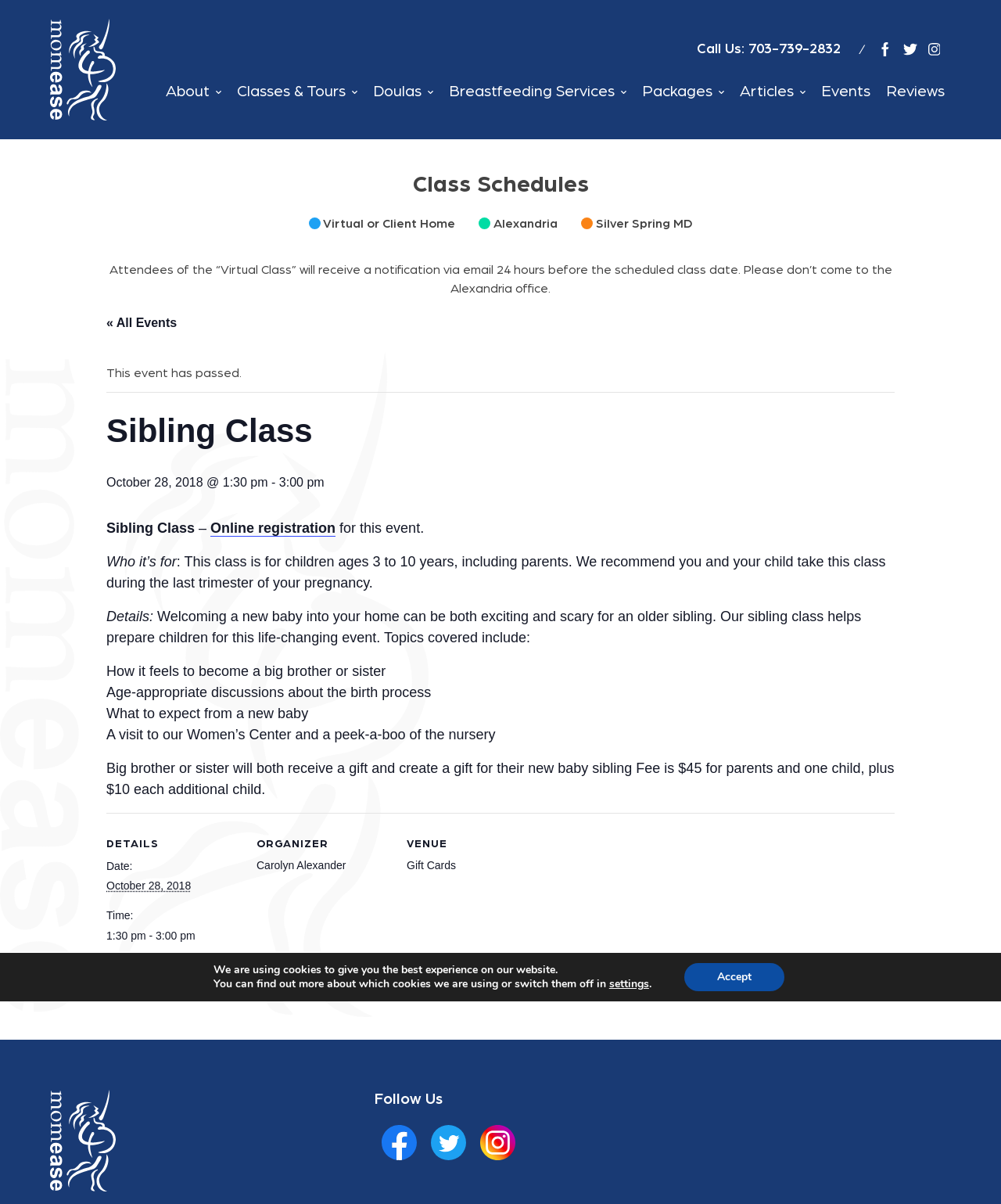Please answer the following question using a single word or phrase: 
What is the fee for the Sibling Class?

$45 for parents and one child